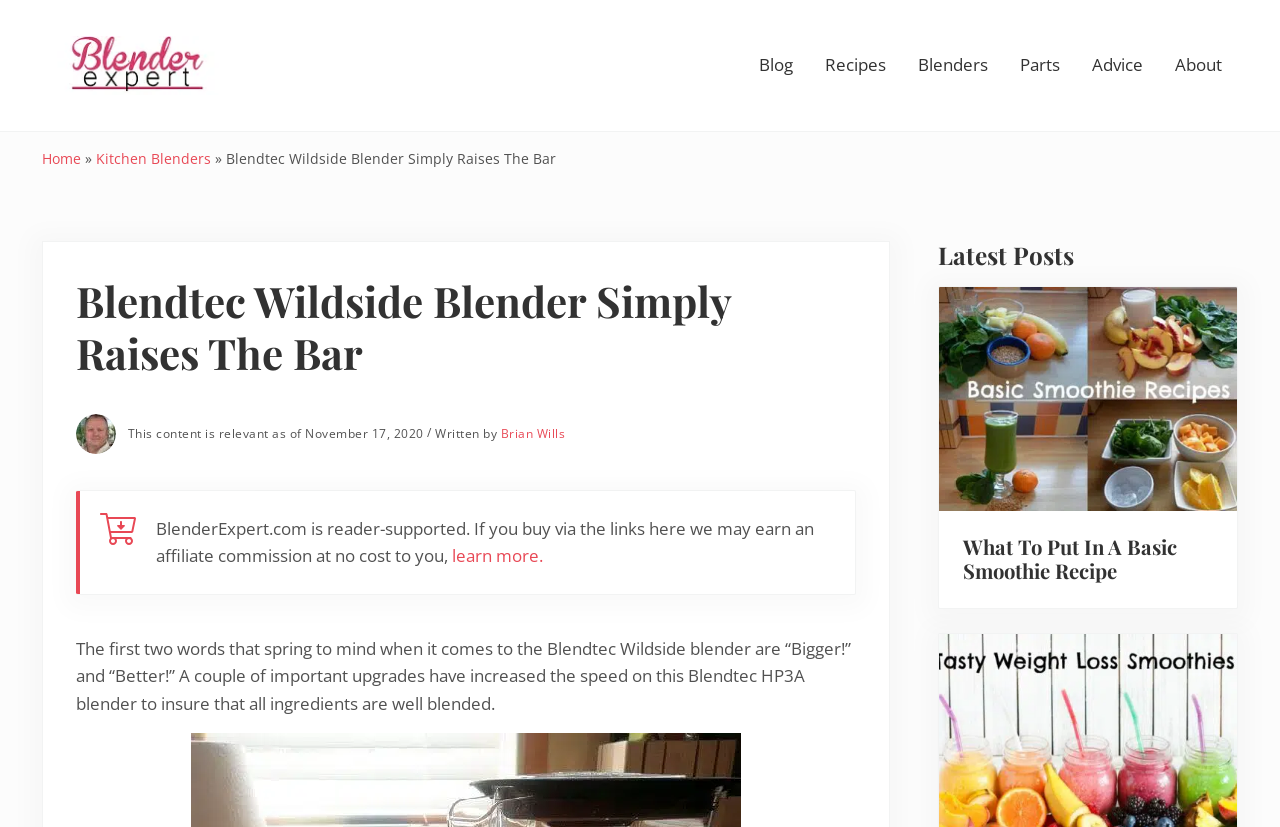Give a short answer to this question using one word or a phrase:
What is the name of the website?

Blender Expert